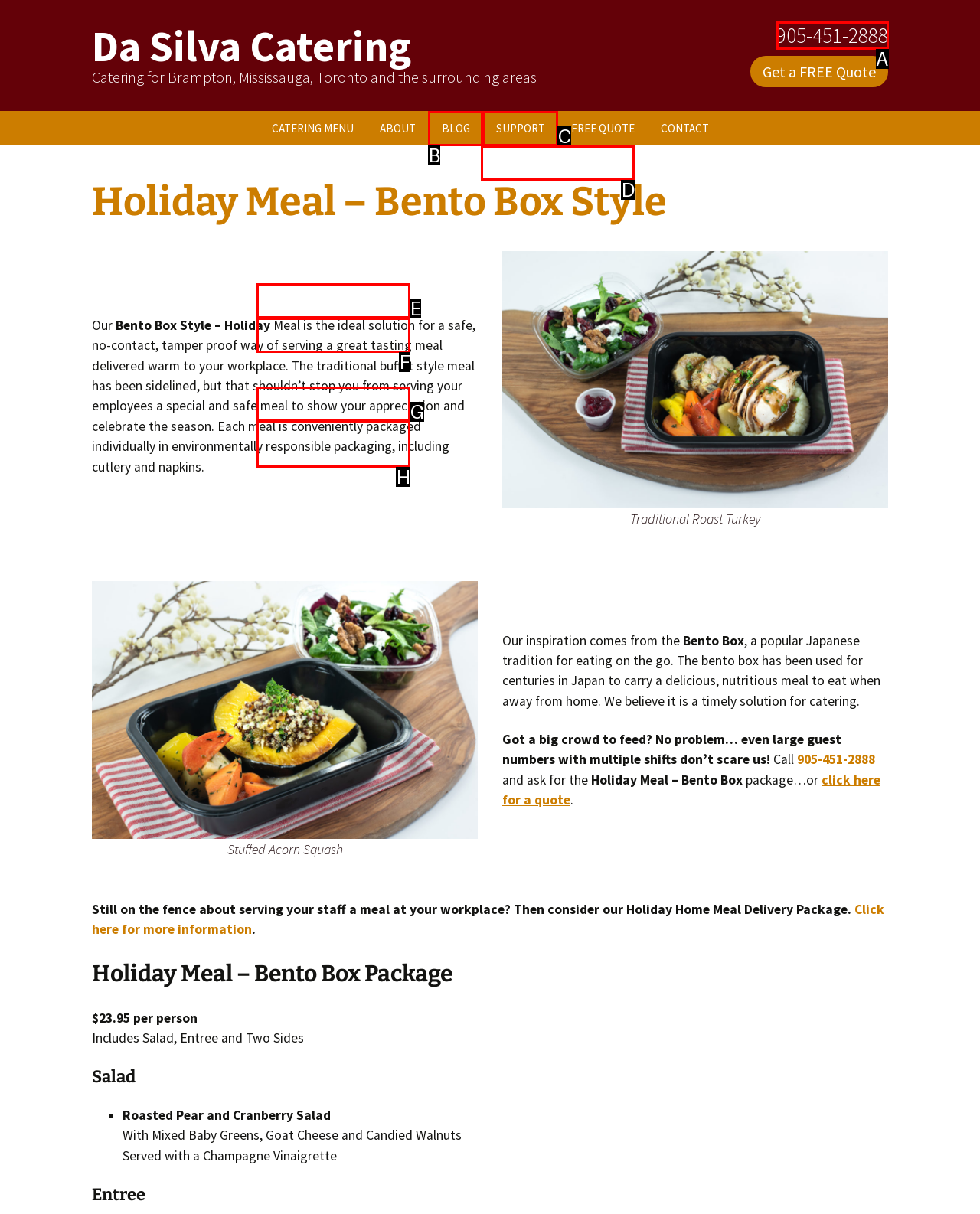Select the HTML element that matches the description: Beef (Entrees with Sides). Provide the letter of the chosen option as your answer.

H